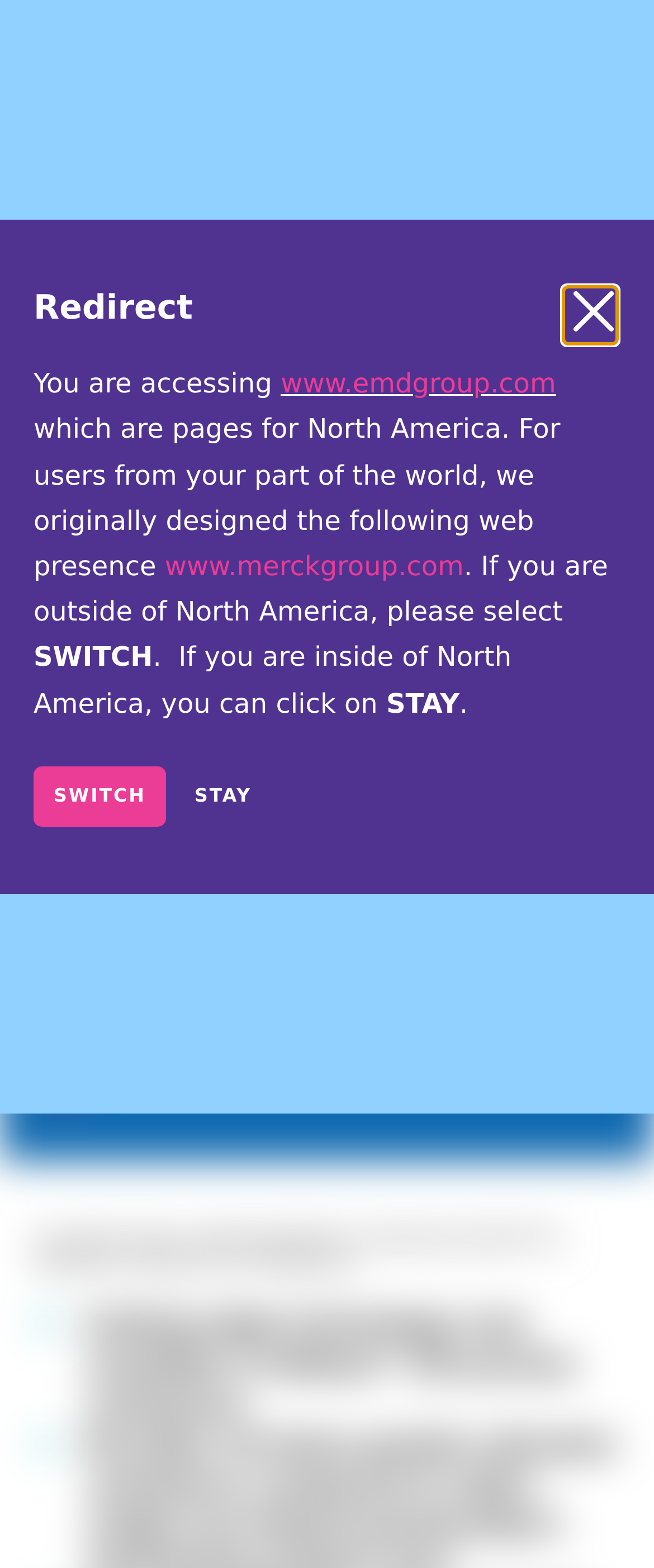Determine the bounding box for the UI element as described: "Events". The coordinates should be represented as four float numbers between 0 and 1, formatted as [left, top, right, bottom].

[0.062, 0.731, 0.949, 0.774]